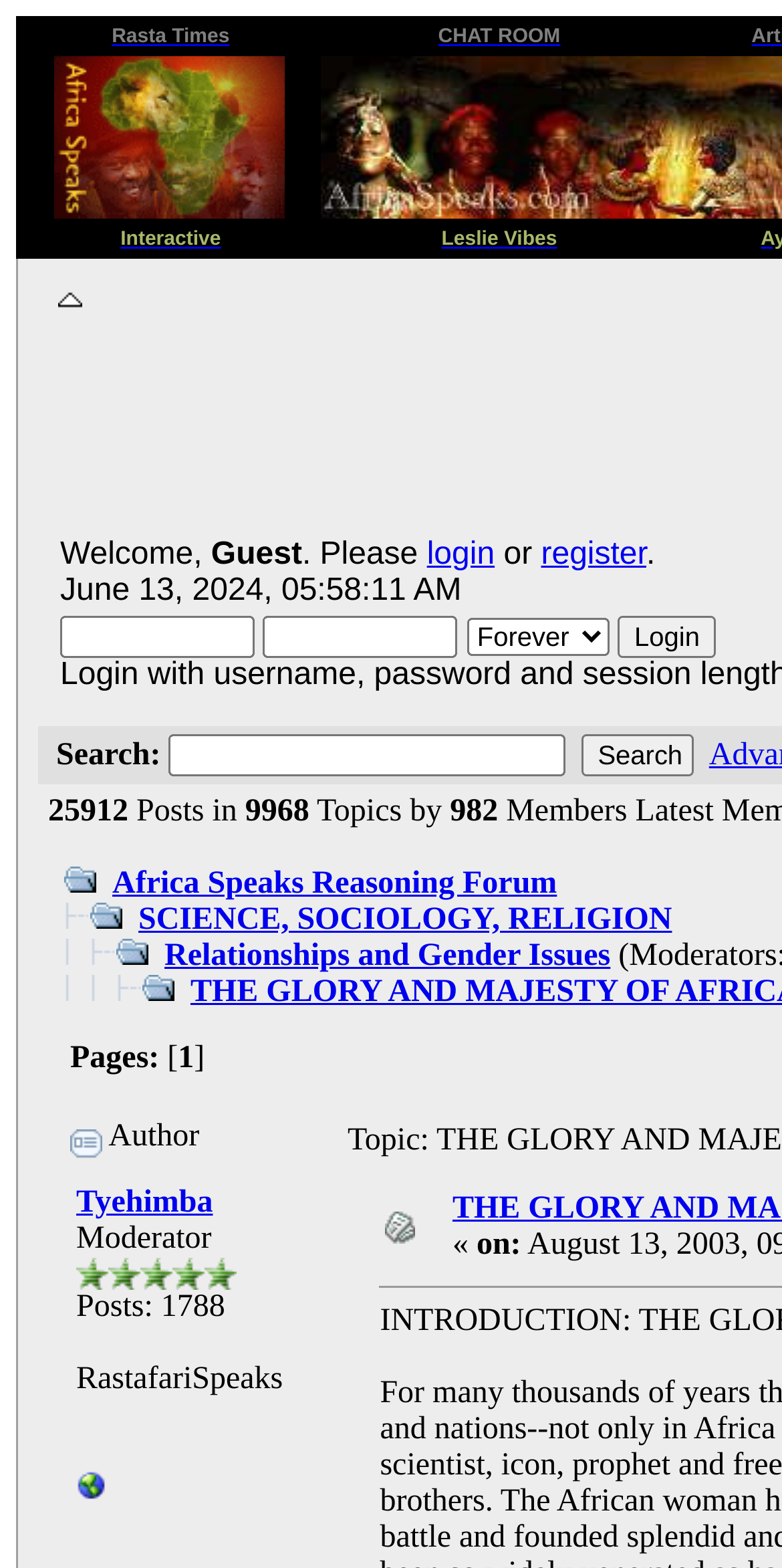Could you indicate the bounding box coordinates of the region to click in order to complete this instruction: "Search for something".

[0.744, 0.468, 0.888, 0.495]